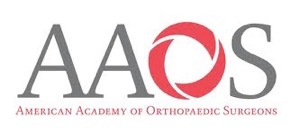Detail everything you observe in the image.

The image features the logo of the American Academy of Orthopaedic Surgeons (AAOS). The design showcases the acronym "AAOS" in a sophisticated gray font, prominently displayed alongside a stylized red circular graphic that symbolizes movement and collaboration. Below the acronym, the full name, "American Academy of Orthopaedic Surgeons," is presented in a smaller, complementary font. This logo represents a prestigious organization dedicated to advancing the practice of orthopaedic surgery through education and research, reflecting its commitment to improving patient care and supporting surgeons in their professional development.